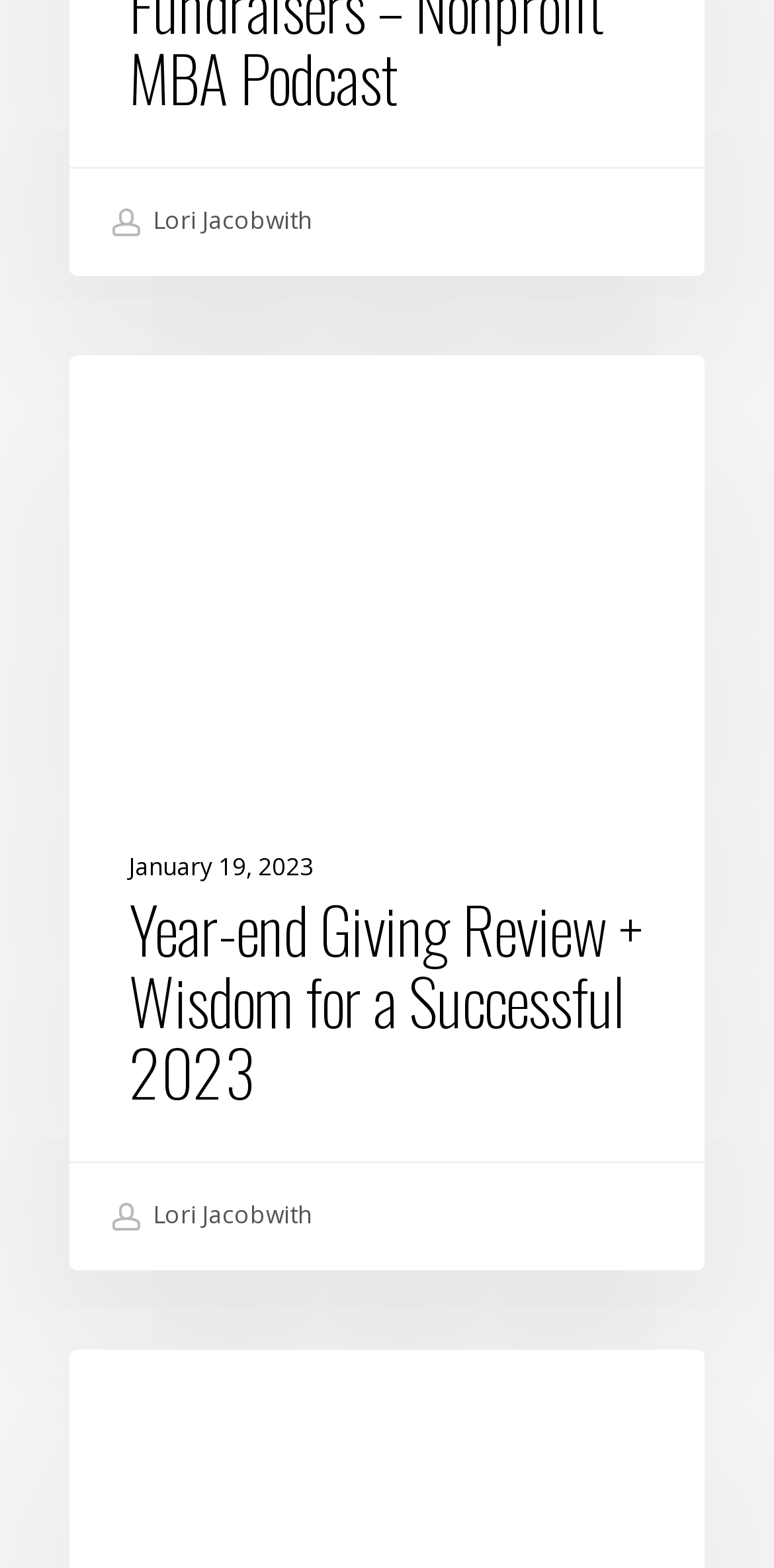Use the information in the screenshot to answer the question comprehensively: When was the article published?

The publication date of the article is mentioned as 'January 19, 2023' which is displayed as a static text on the webpage.